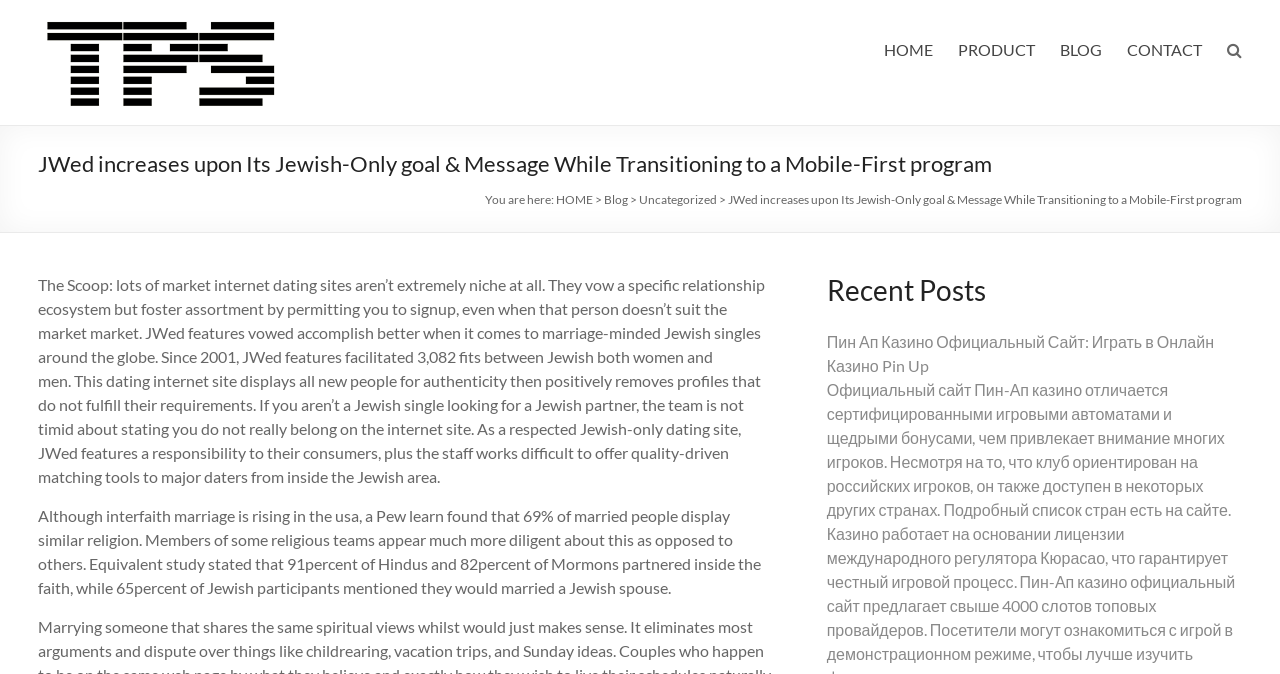What is the title of the section below the main content?
Refer to the image and offer an in-depth and detailed answer to the question.

The section below the main content is titled 'Recent Posts', suggesting that it may contain a list of recent blog posts or articles related to JWed or Jewish dating.